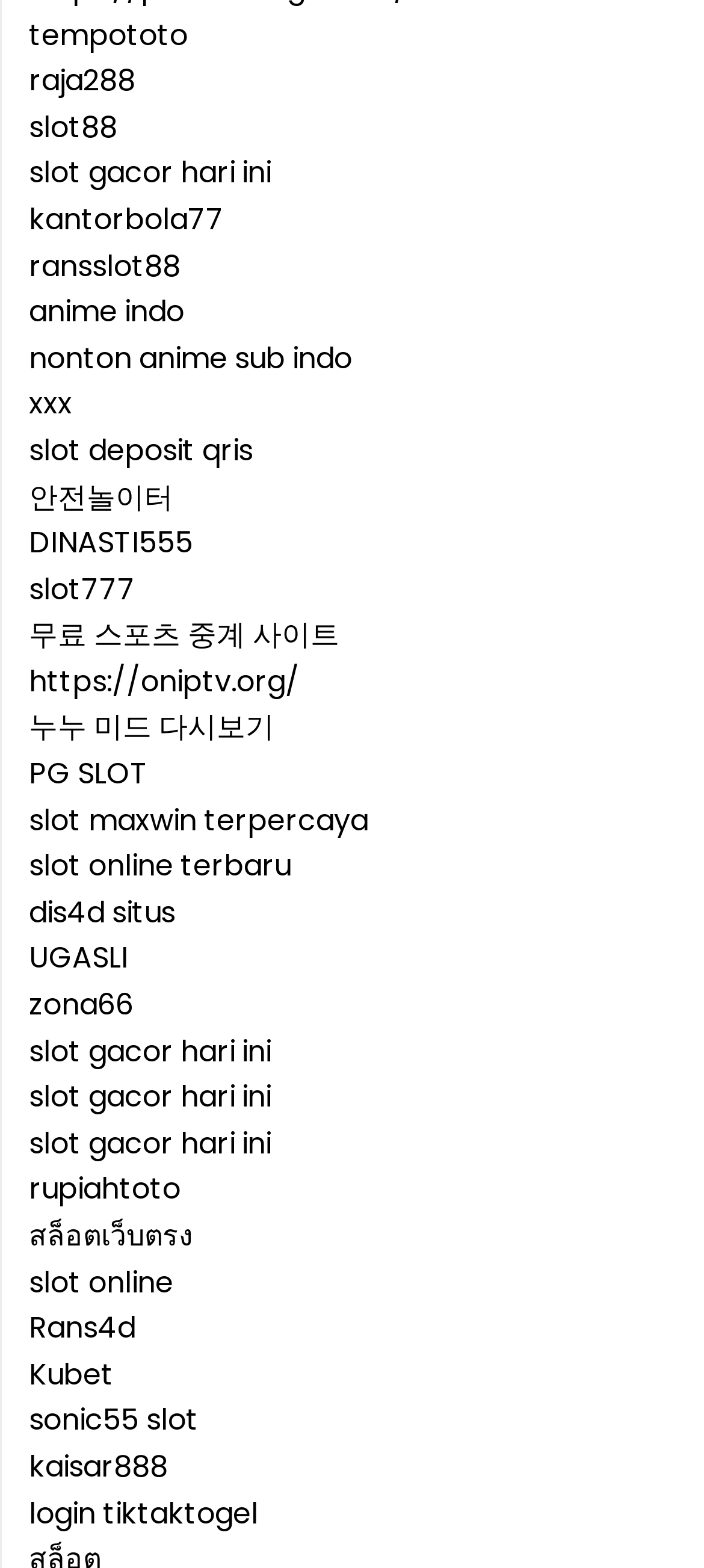Can you identify the bounding box coordinates of the clickable region needed to carry out this instruction: 'access PG SLOT'? The coordinates should be four float numbers within the range of 0 to 1, stated as [left, top, right, bottom].

[0.041, 0.48, 0.21, 0.507]